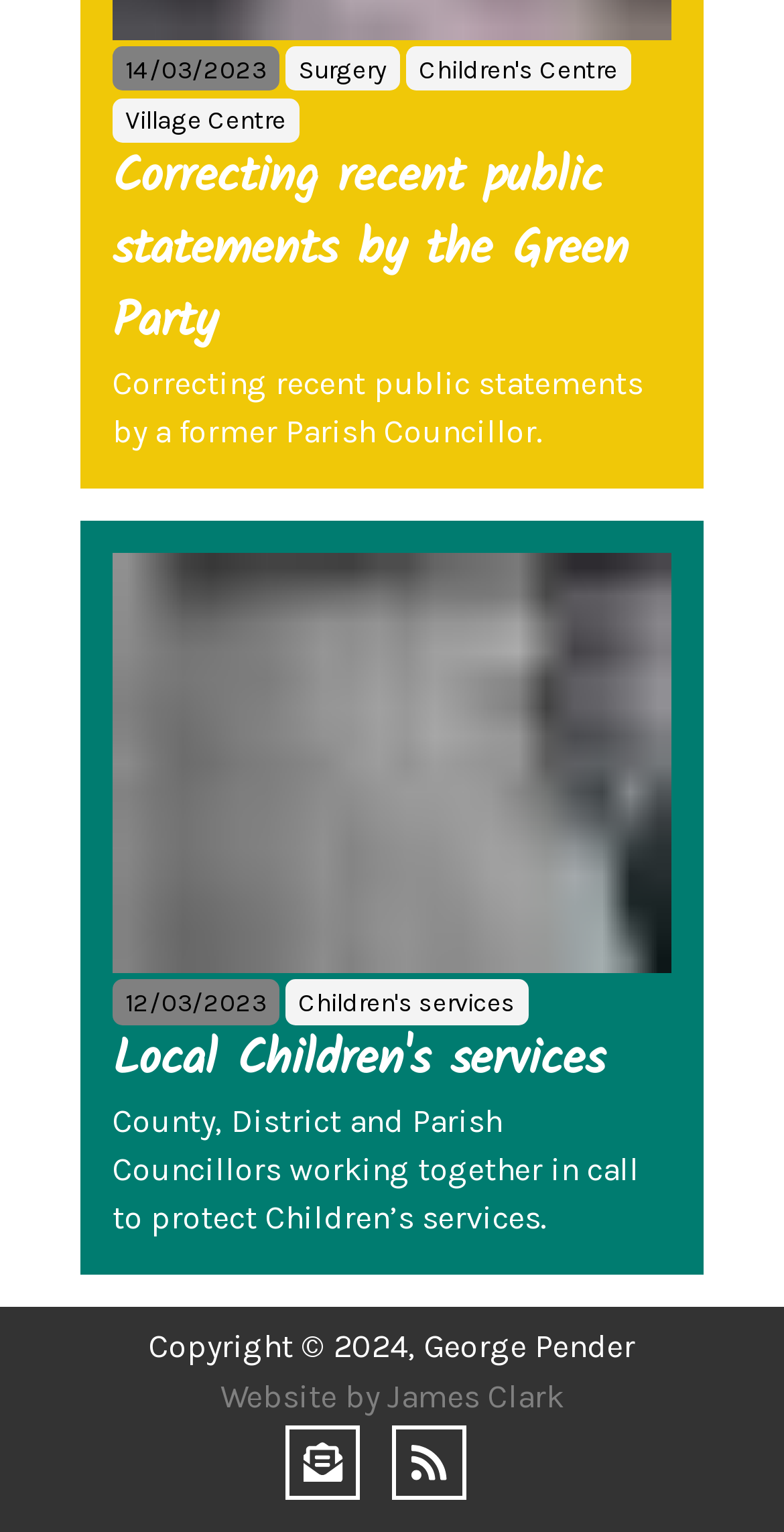Please answer the following question as detailed as possible based on the image: 
What is the purpose of the County, District, and Parish Councillors?

The purpose of the County, District, and Parish Councillors is to protect Children's services, as stated in the StaticText 'County, District and Parish Councillors working together in call to protect Children’s services'.